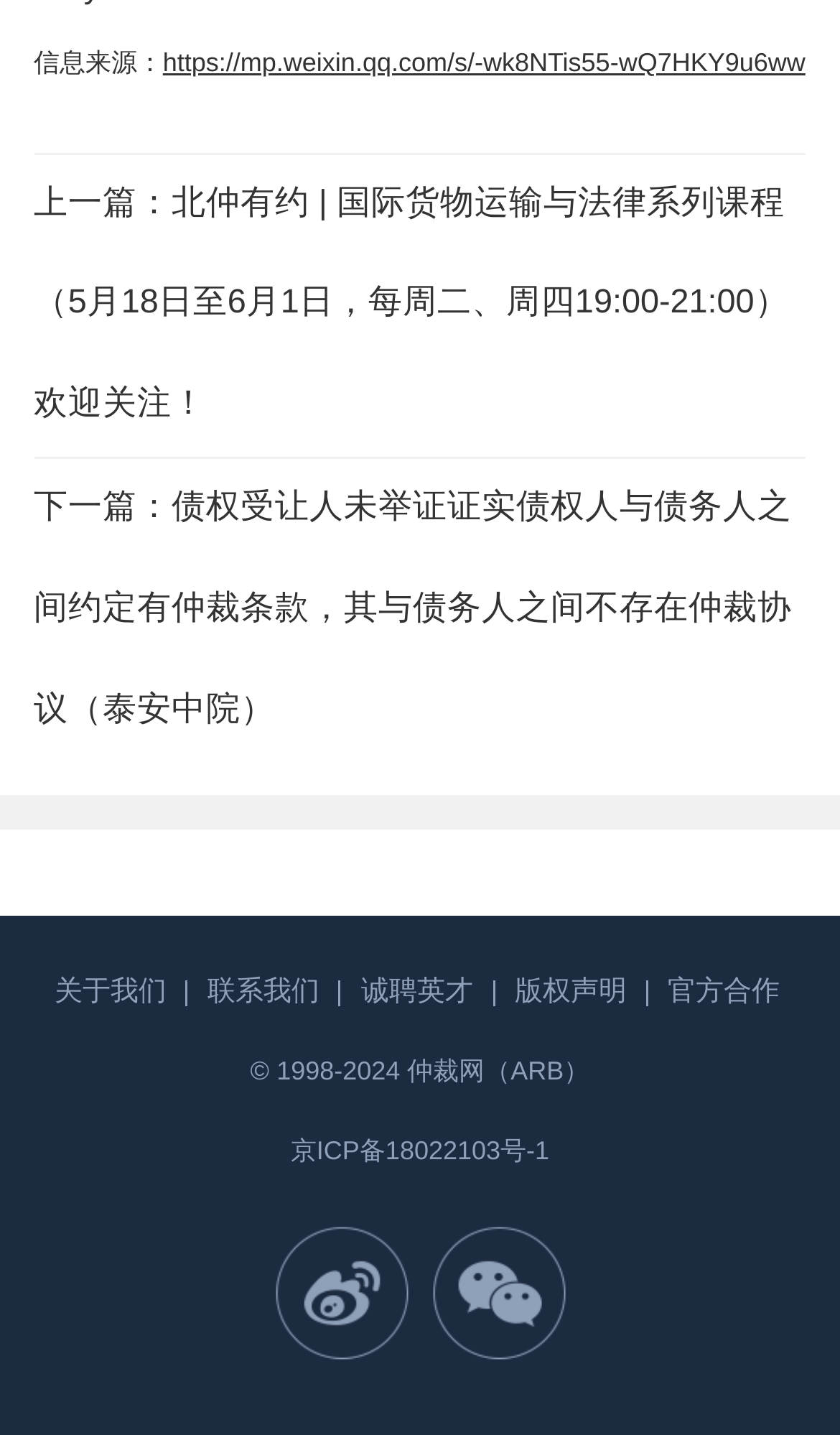Locate the bounding box coordinates of the element that should be clicked to fulfill the instruction: "view the official cooperation page".

[0.795, 0.679, 0.929, 0.702]